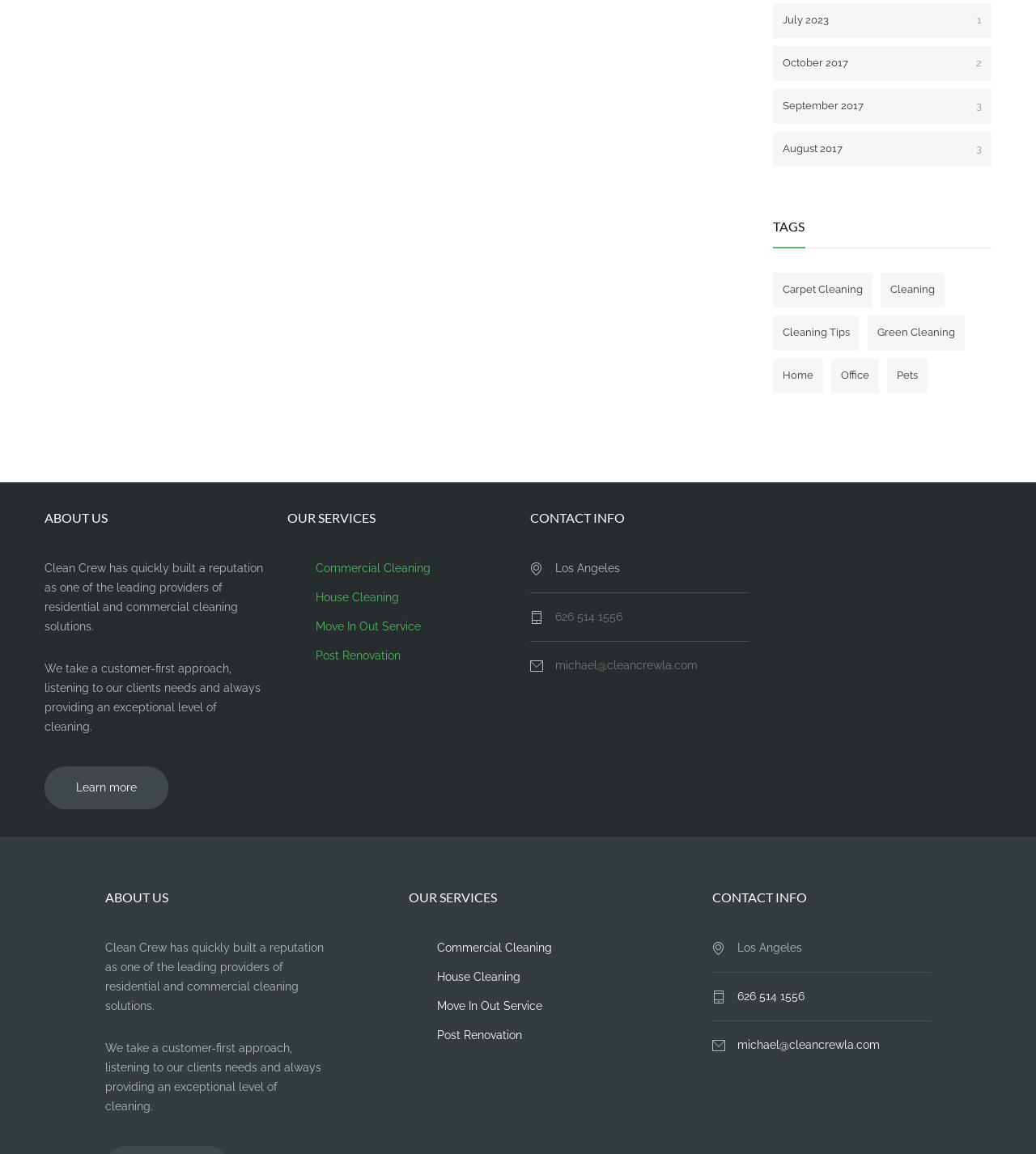Find and specify the bounding box coordinates that correspond to the clickable region for the instruction: "View Commercial Cleaning services".

[0.305, 0.487, 0.416, 0.498]